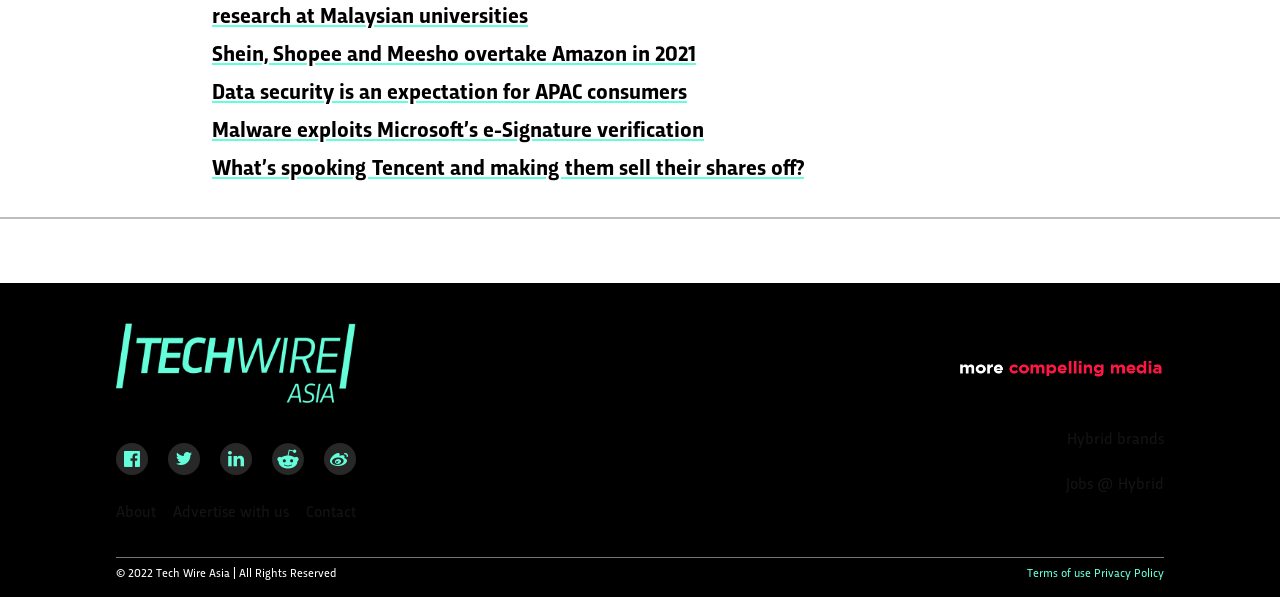What is the name of the website?
Based on the content of the image, thoroughly explain and answer the question.

The copyright information at the bottom of the webpage, with a bounding box coordinate of [0.091, 0.953, 0.263, 0.971], states '© 2022 Tech Wire Asia | All Rights Reserved', indicating that the name of the website is Tech Wire Asia.